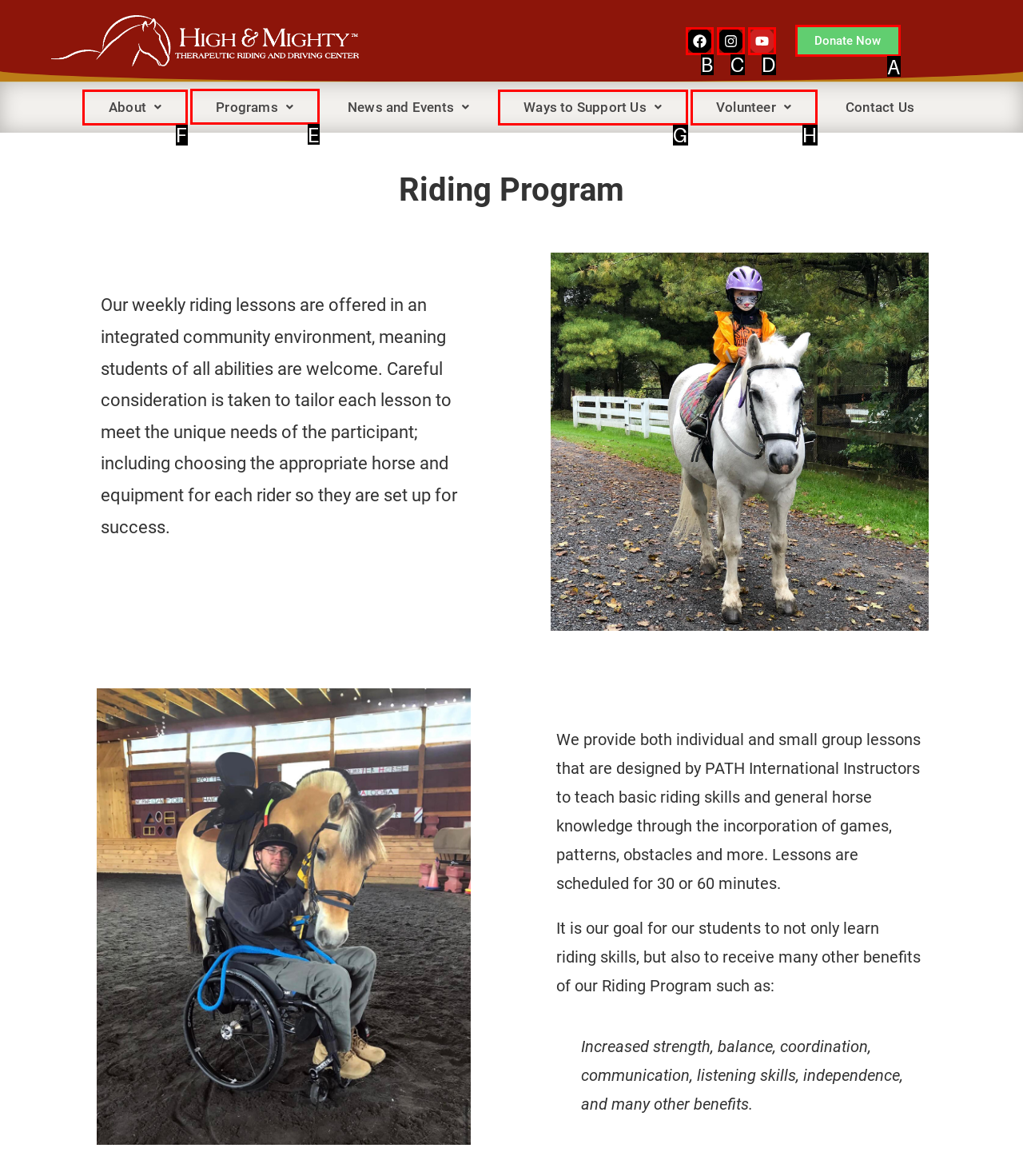Indicate which lettered UI element to click to fulfill the following task: View Programs page
Provide the letter of the correct option.

E